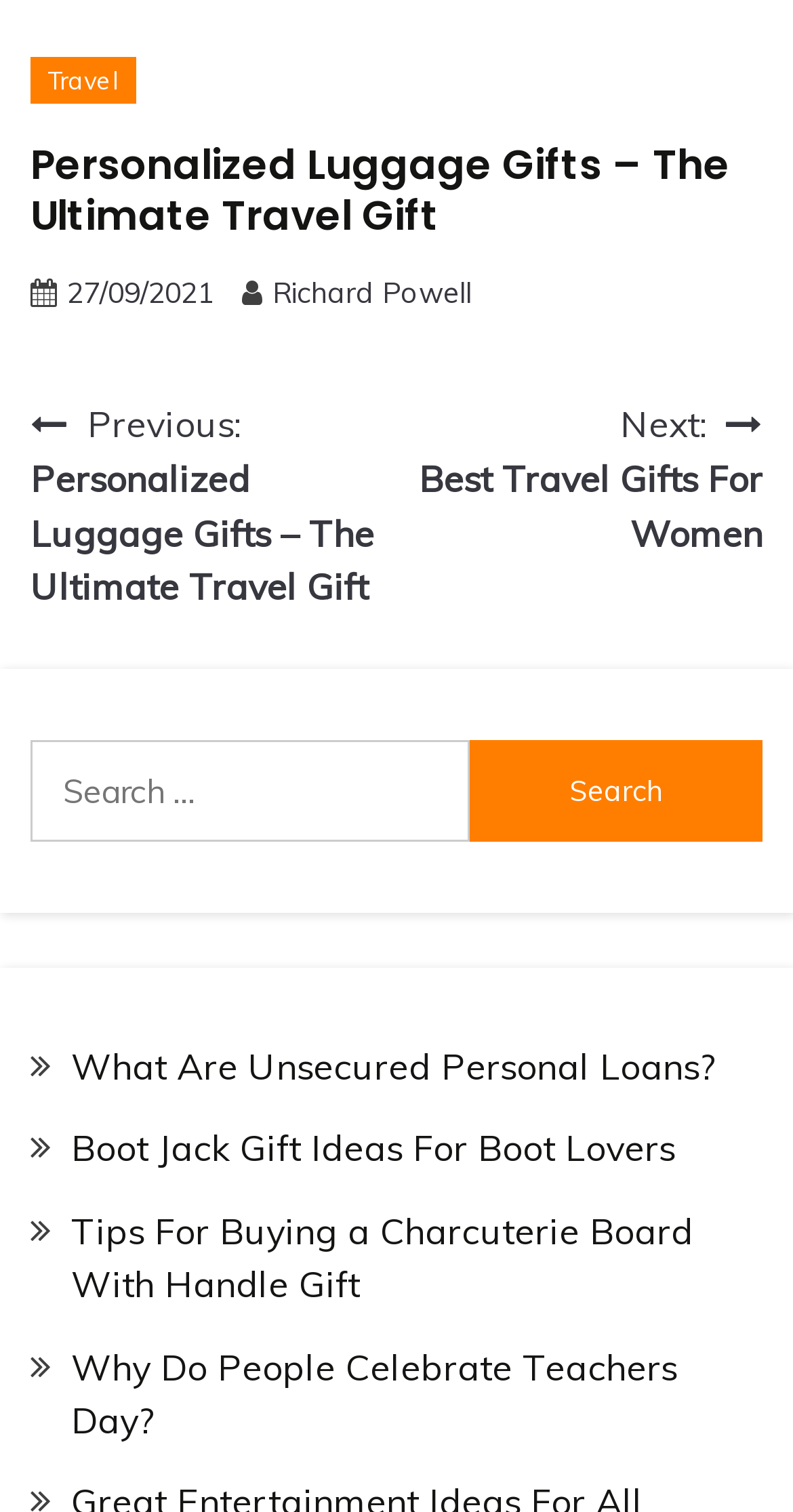Provide the bounding box coordinates, formatted as (top-left x, top-left y, bottom-right x, bottom-right y), with all values being floating point numbers between 0 and 1. Identify the bounding box of the UI element that matches the description: 27/09/202109/10/2021

[0.085, 0.181, 0.269, 0.205]